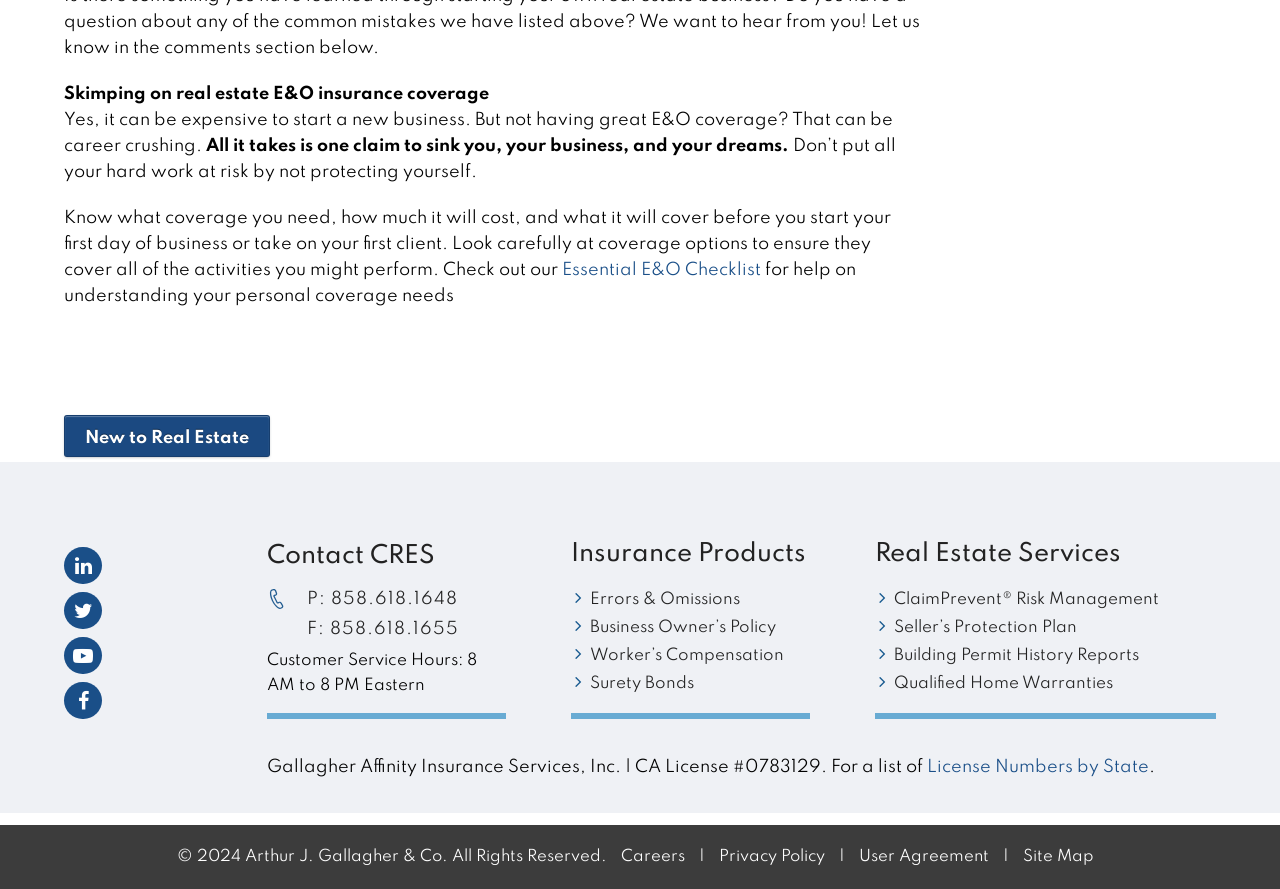Please indicate the bounding box coordinates for the clickable area to complete the following task: "Contact CRES via phone". The coordinates should be specified as four float numbers between 0 and 1, i.e., [left, top, right, bottom].

[0.208, 0.667, 0.224, 0.688]